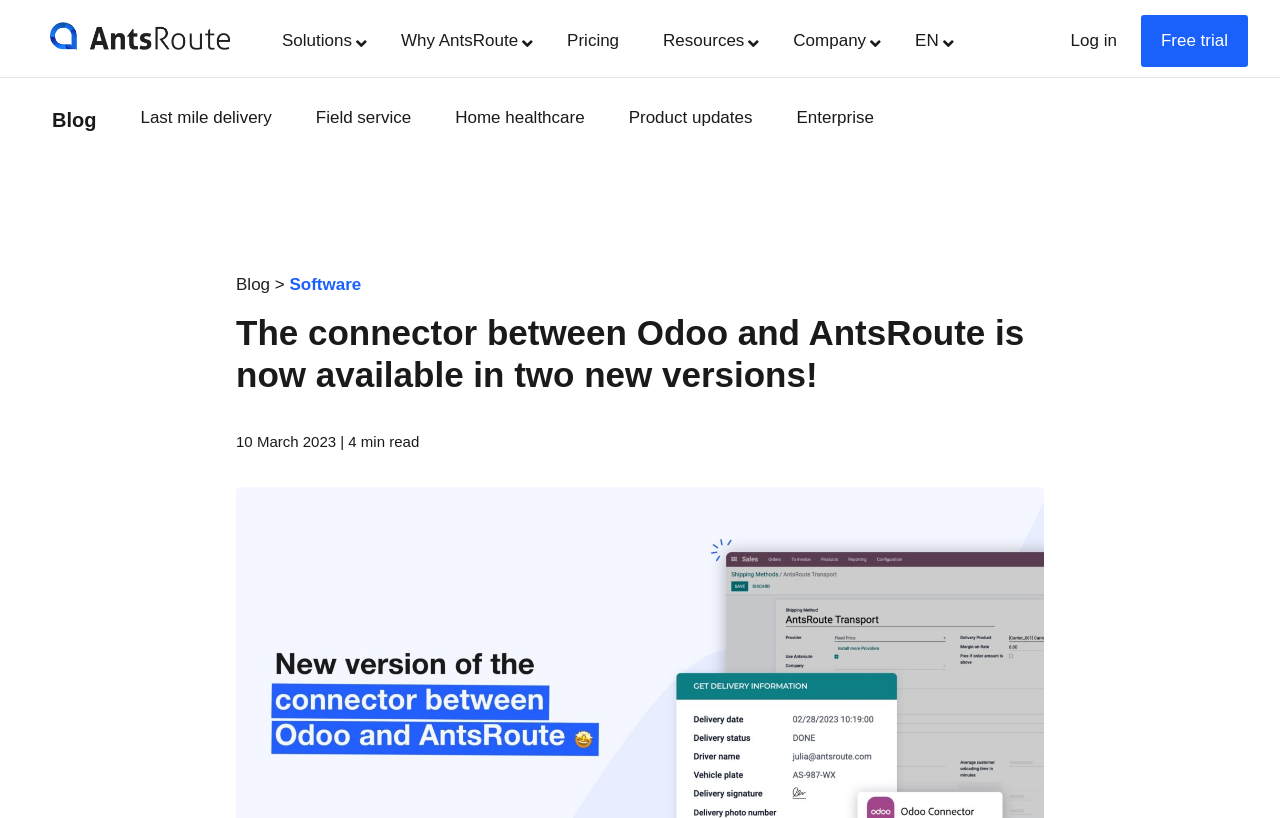What is the estimated reading time of the article?
Provide a detailed answer to the question, using the image to inform your response.

The estimated reading time of the article is located below the date, and it's a static text element with the bounding box coordinates [0.282, 0.529, 0.328, 0.55].